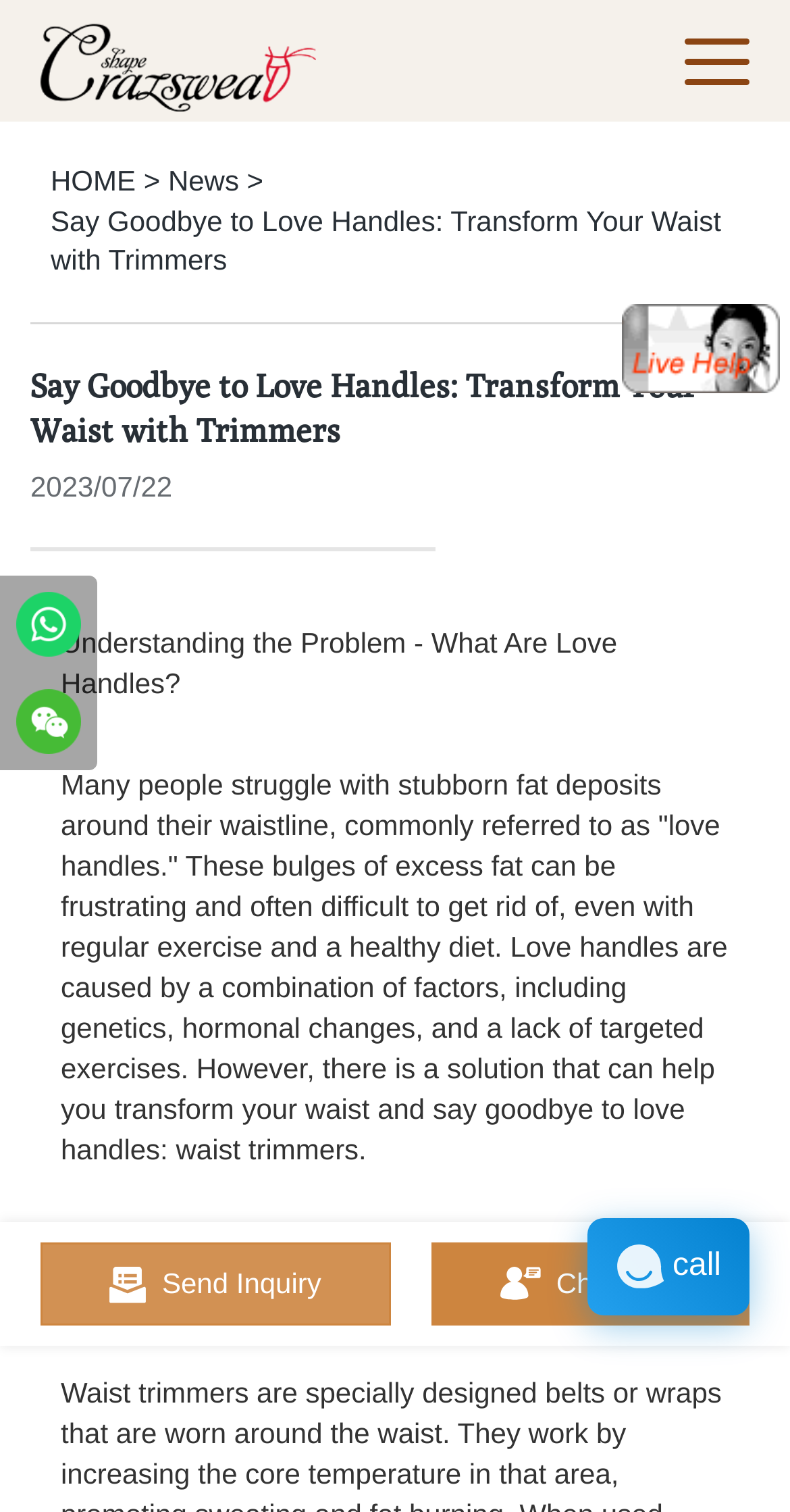What is the date mentioned on the webpage?
Provide a thorough and detailed answer to the question.

The date '2023/07/22' is mentioned on the webpage, which is likely the date the article or content was published or updated.